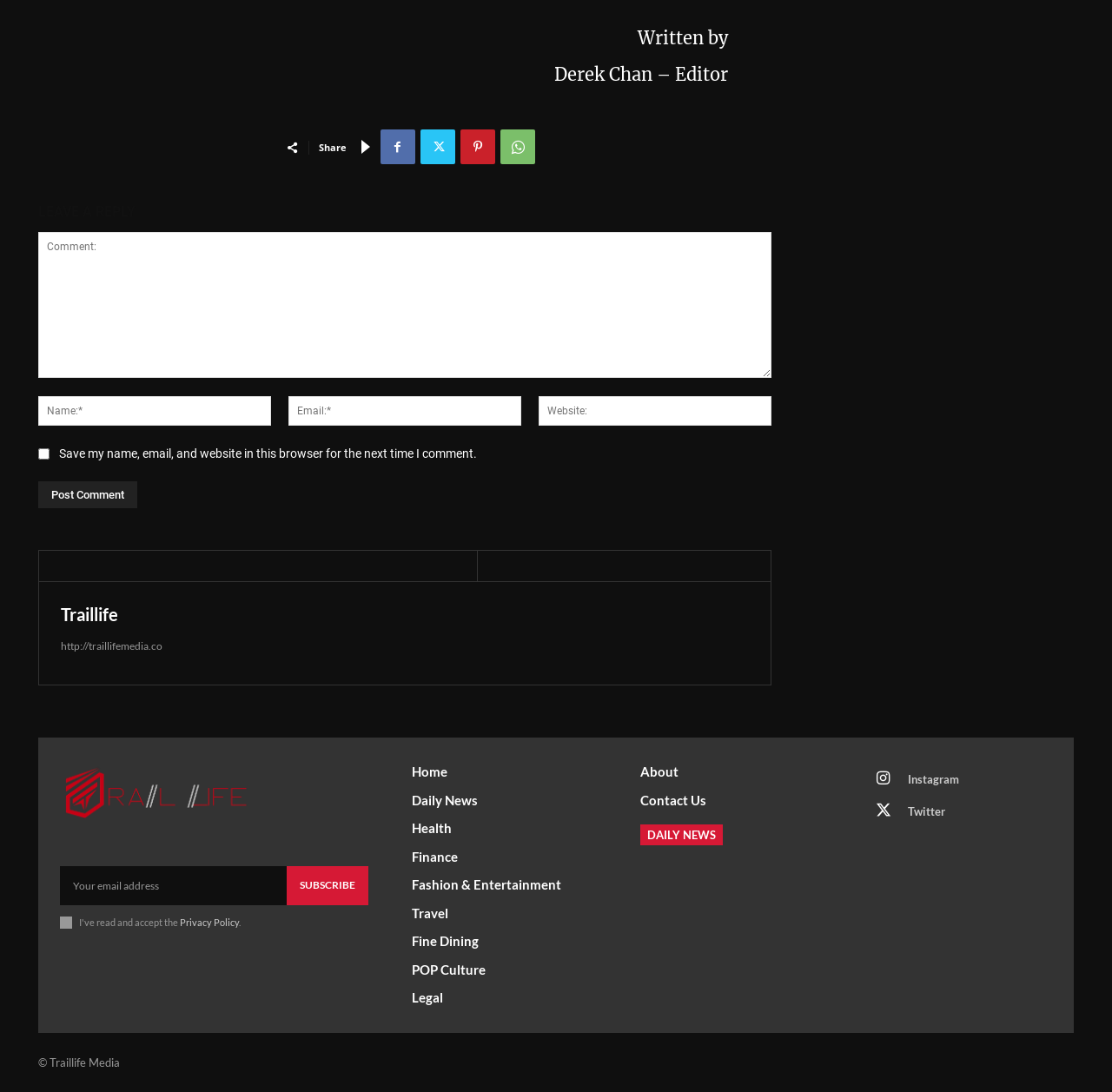Specify the bounding box coordinates of the element's region that should be clicked to achieve the following instruction: "Click the 'Search' button". The bounding box coordinates consist of four float numbers between 0 and 1, in the format [left, top, right, bottom].

None